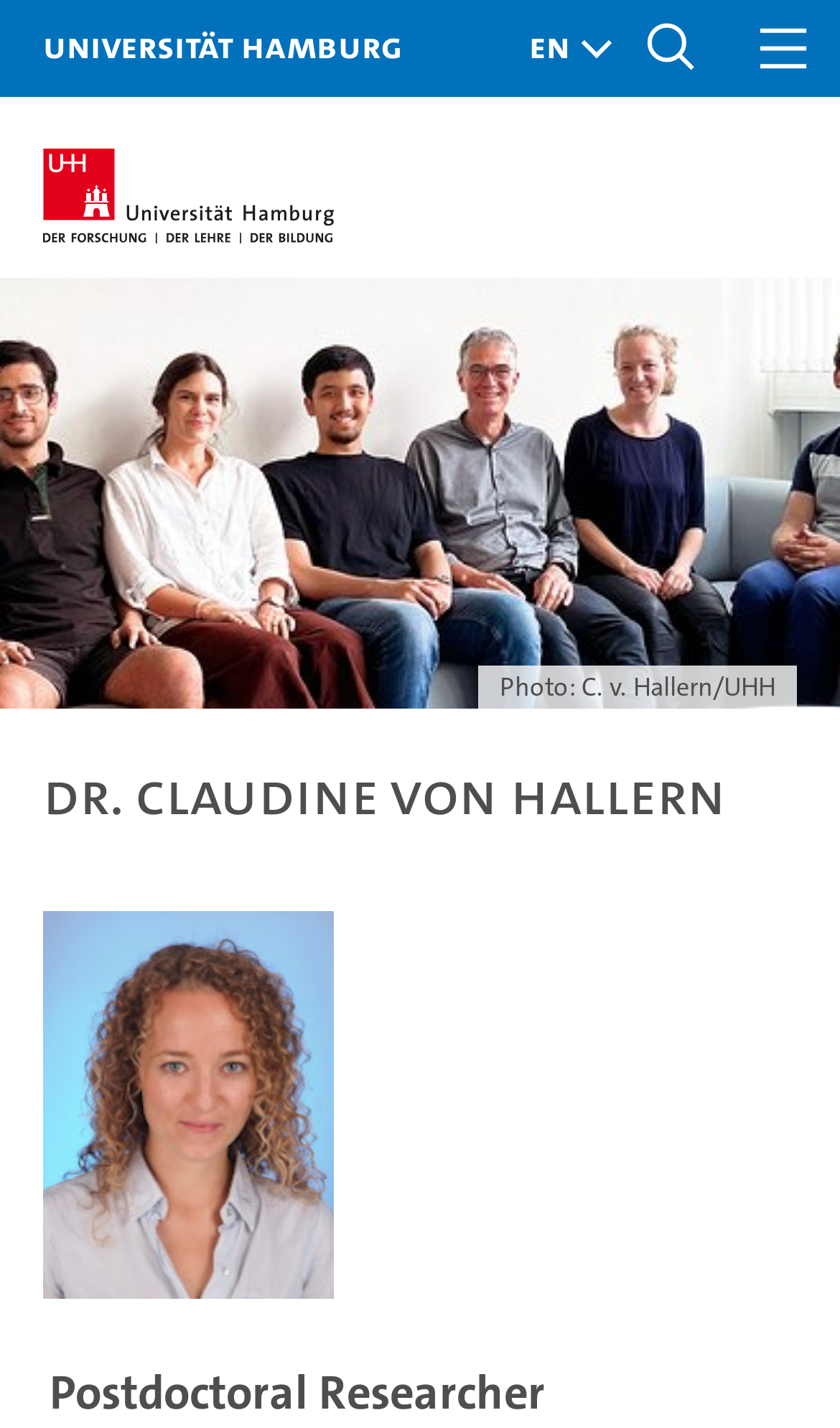What is the purpose of the image at the top of the webpage?
Please provide a comprehensive answer based on the details in the screenshot.

I determined the answer by looking at the image element that says 'Universität Hamburg - der Forschung, der Lehre, der Bildung, zur Homepage', which suggests that the image is the logo of the university.